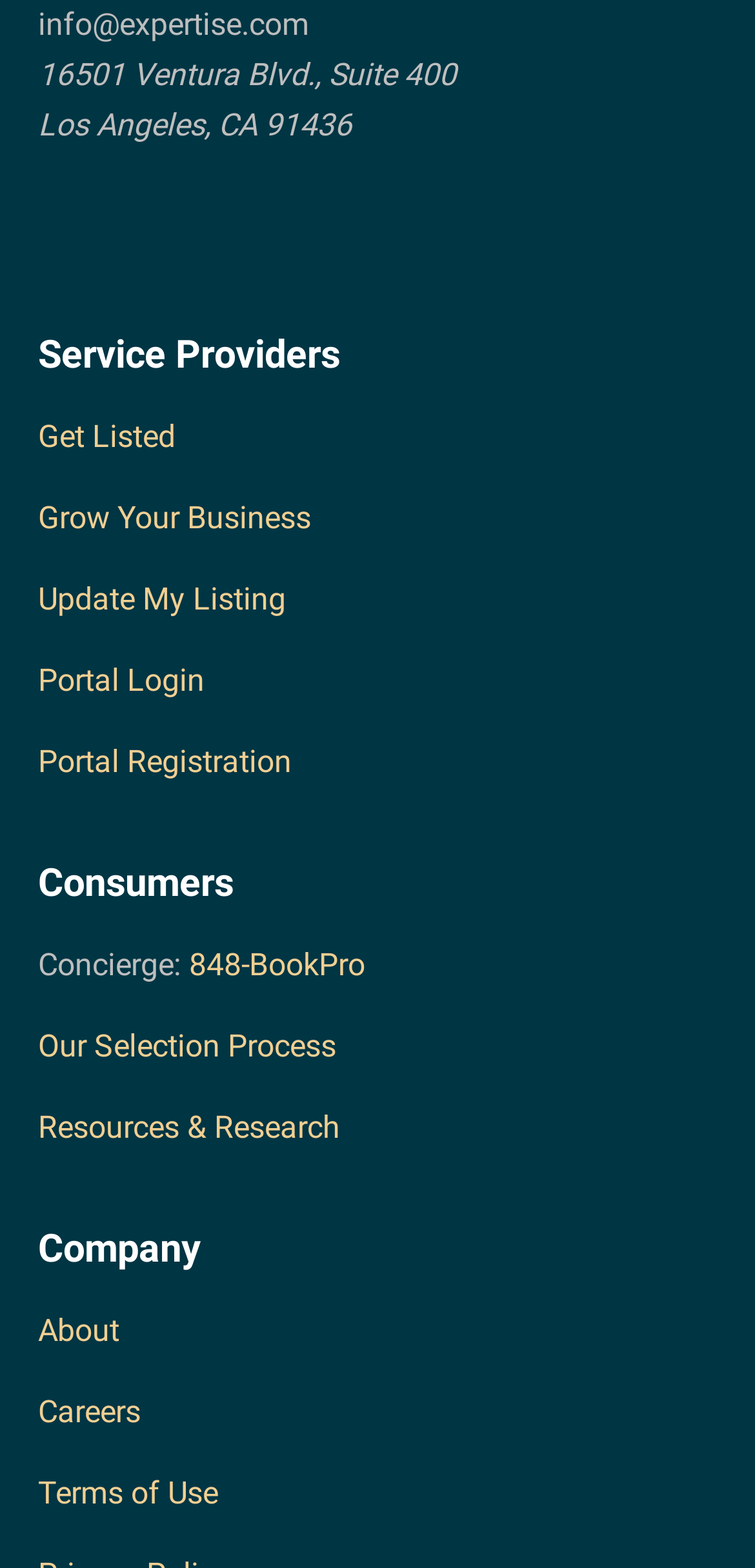Pinpoint the bounding box coordinates for the area that should be clicked to perform the following instruction: "Get listed as a service provider".

[0.05, 0.266, 0.232, 0.29]